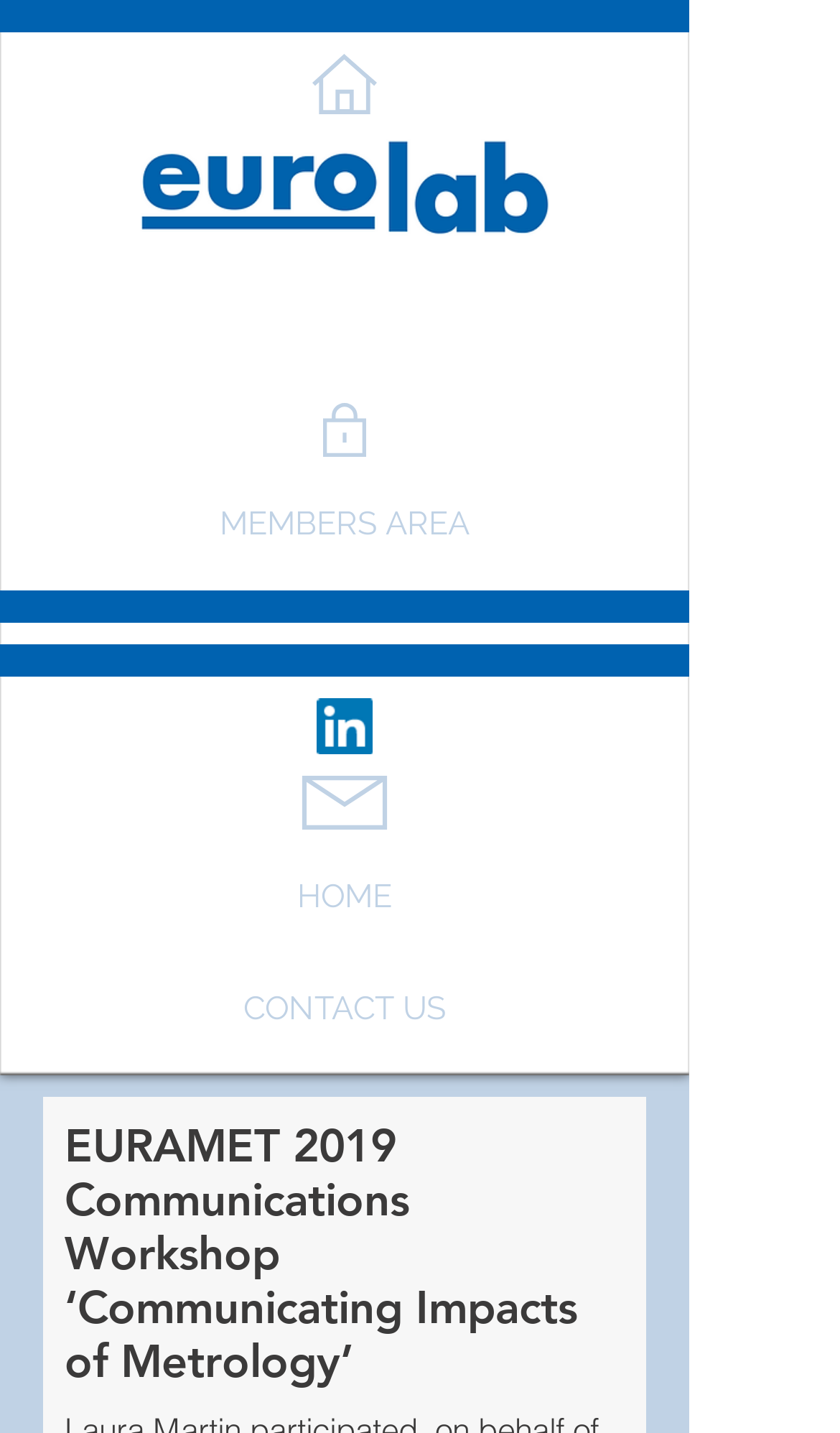Give a one-word or one-phrase response to the question: 
What is the logo on the top left?

EUROLAB